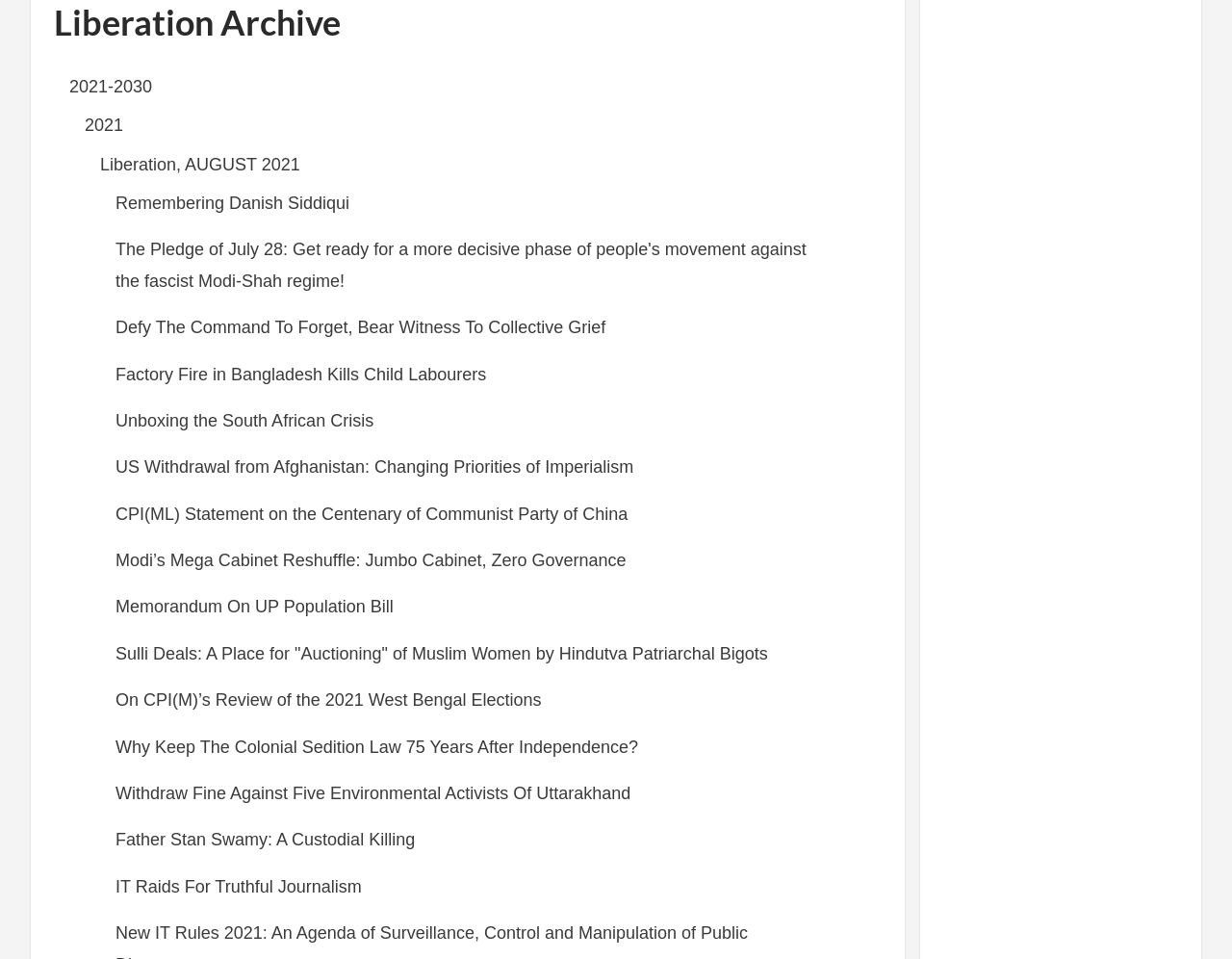Answer the question below with a single word or a brief phrase: 
How many links are there on the webpage?

29